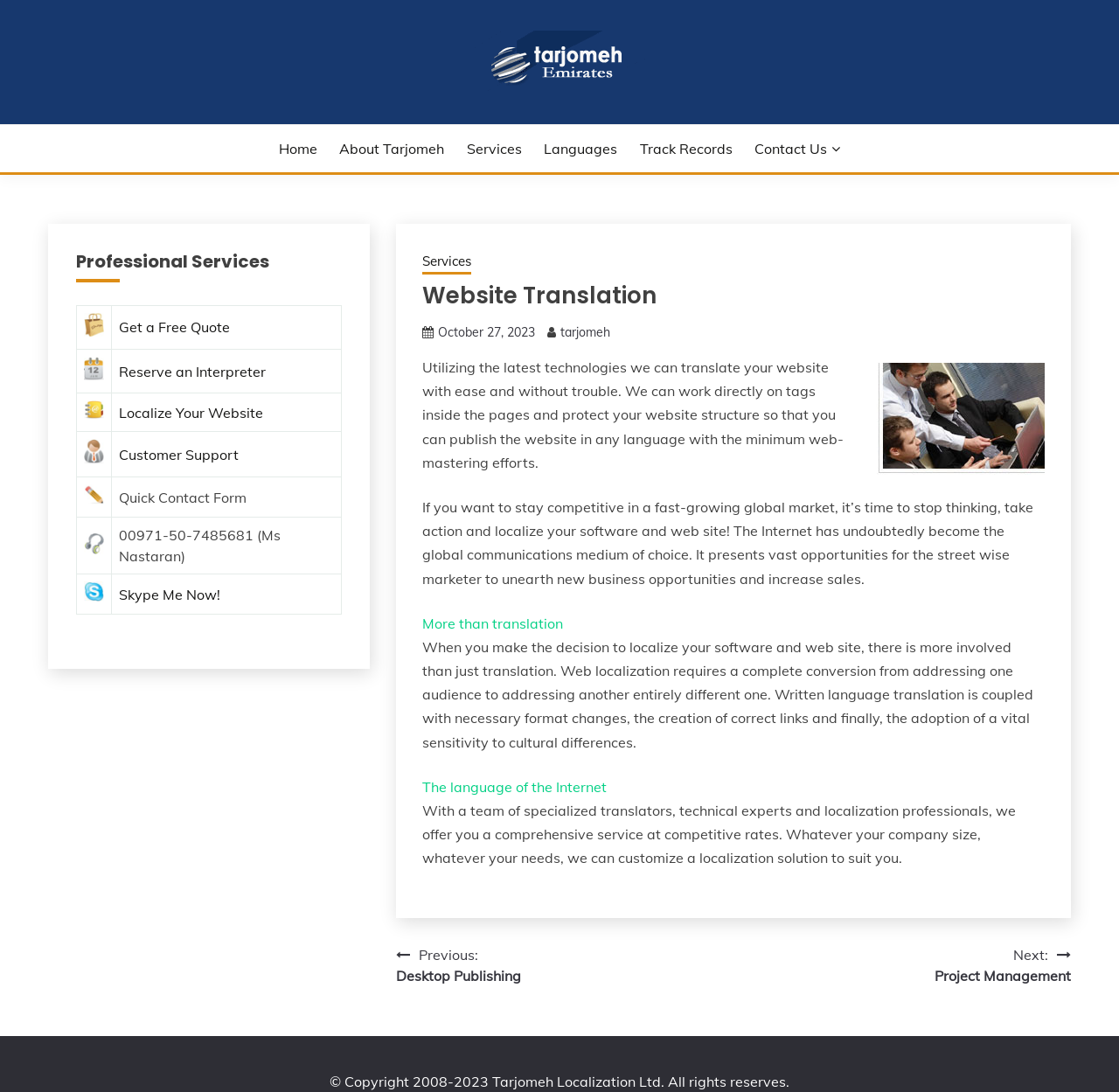Explain the features and main sections of the webpage comprehensively.

The webpage is titled "Website Translation - Tarjomeh Emirates" and has a prominent logo and navigation menu at the top. The navigation menu consists of seven links: "Home", "About Tarjomeh", "Services", "Languages", "Track Records", and "Contact Us". 

Below the navigation menu, there is a main section that takes up most of the page. This section is divided into two parts. The left part contains an article with a heading "Website Translation" and several paragraphs of text. The text discusses the importance of website translation and localization in today's global market. There are also links to "Services" and "October 27, 2023" within the article.

To the right of the article, there is a figure, which is likely an image. Below the figure, there are two blocks of text. The first block discusses the process of website translation, and the second block highlights the importance of cultural sensitivity in website localization.

Further down the page, there is a section titled "Post navigation" with links to "Previous: Desktop Publishing" and "Next: Project Management". 

On the left side of the page, there is a section titled "Professional Services" with a table containing four rows. Each row has two columns, with the first column being empty and the second column containing a link to a service, such as "Get a Free Quote", "Reserve an Interpreter", "Localize Your Website", "Customer Support", and "Quick Contact Form". 

At the very bottom of the page, there is a copyright notice that reads "© Copyright 2008-2023 Tarjomeh Localization Ltd. All rights reserved."